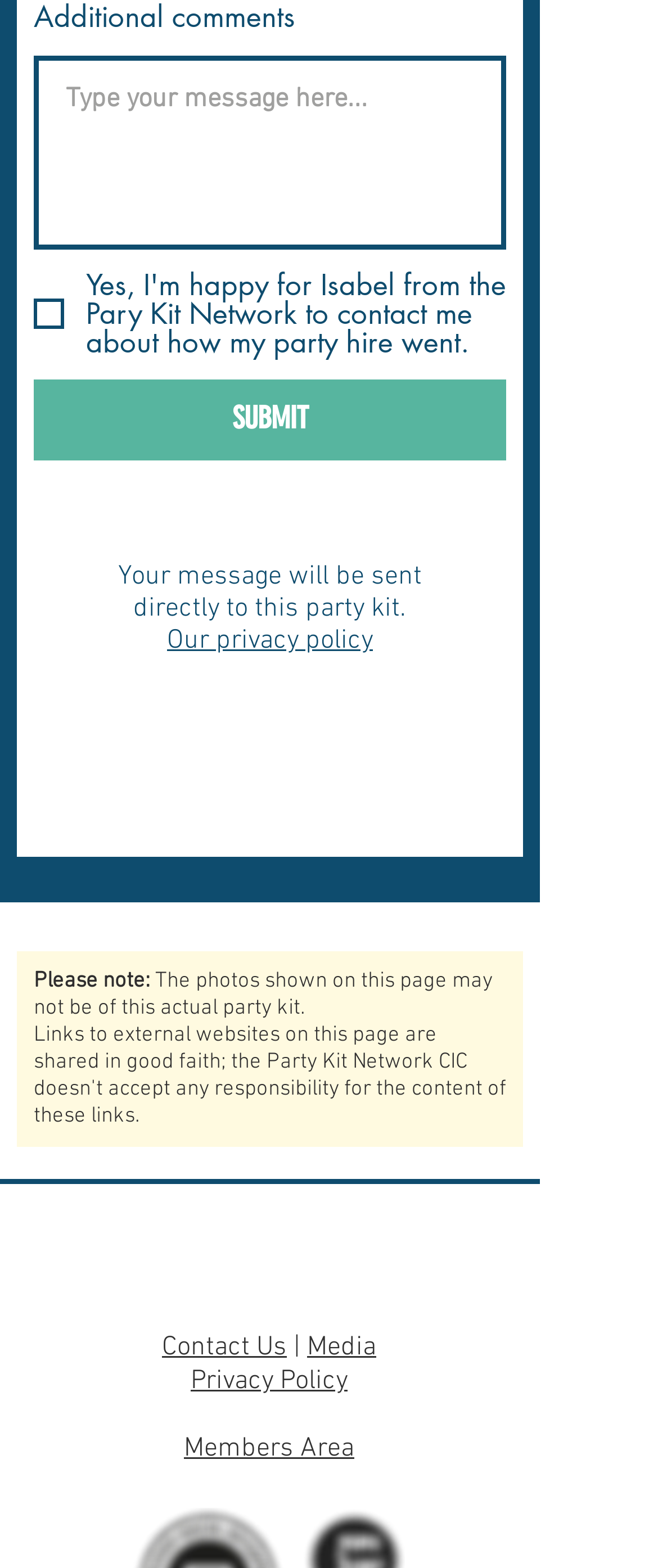Examine the screenshot and answer the question in as much detail as possible: What is the purpose of the 'Additional comments' textbox?

The textbox is labeled 'Additional comments' and is not required, suggesting that it is optional for the user to provide additional comments or feedback about their party hire experience.